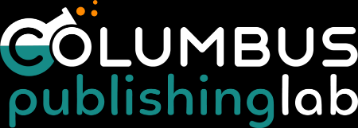Please give a succinct answer using a single word or phrase:
What services does Columbus Publishing Lab offer?

book publishing, marketing, and related creative solutions